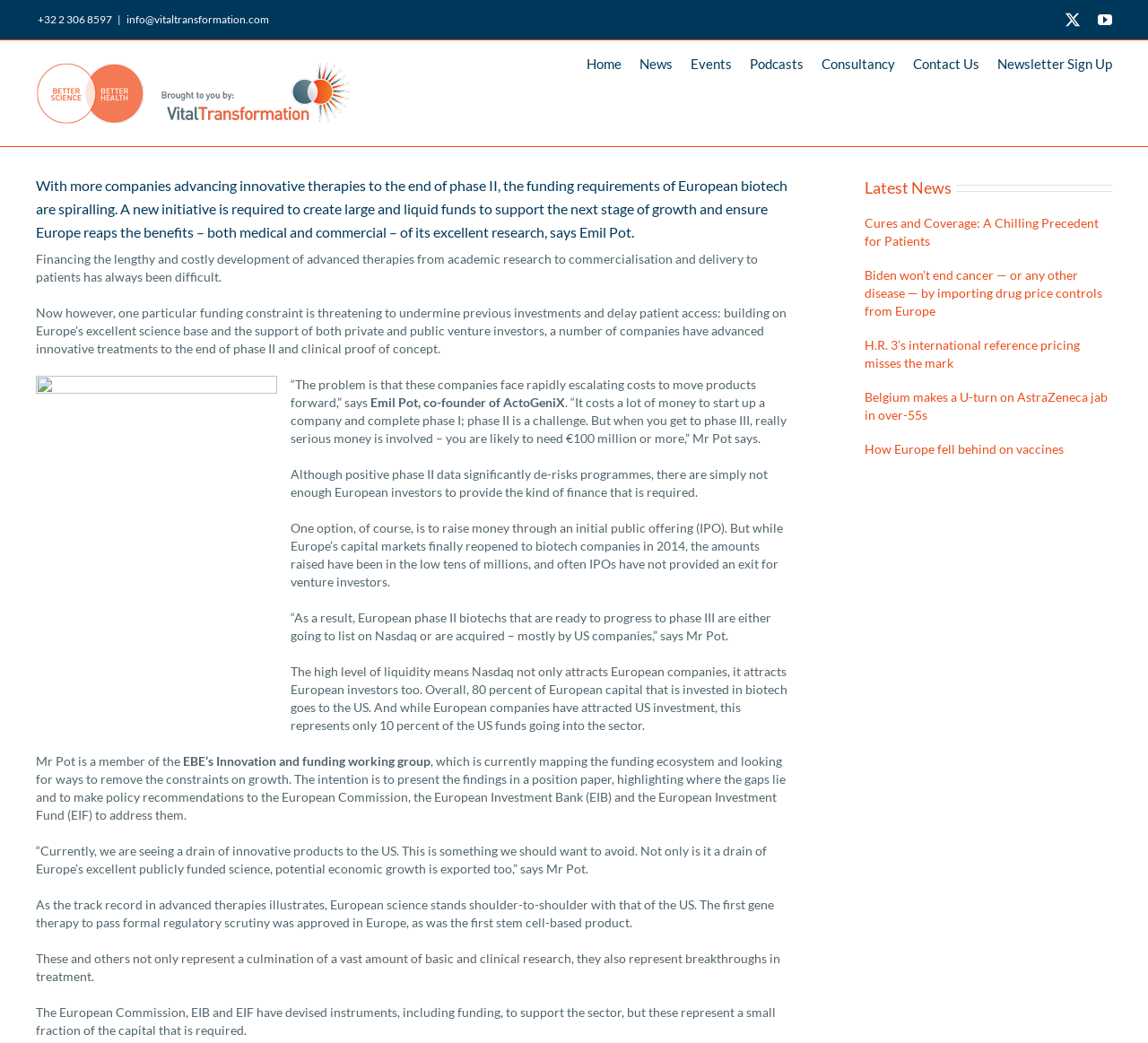Highlight the bounding box coordinates of the element that should be clicked to carry out the following instruction: "Click the 'News' link". The coordinates must be given as four float numbers ranging from 0 to 1, i.e., [left, top, right, bottom].

[0.557, 0.039, 0.586, 0.082]